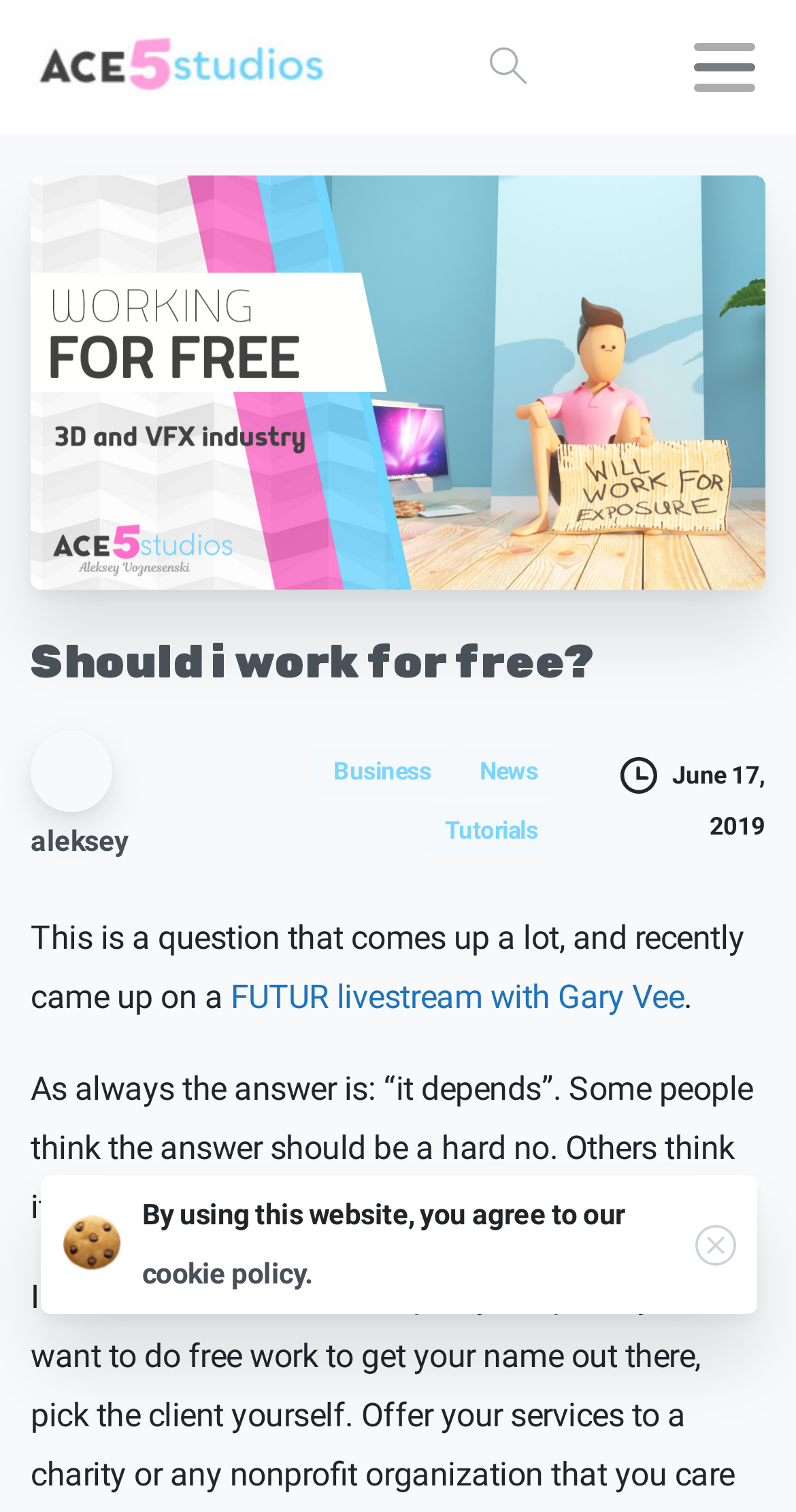Determine the bounding box coordinates (top-left x, top-left y, bottom-right x, bottom-right y) of the UI element described in the following text: Close

[0.873, 0.81, 0.924, 0.837]